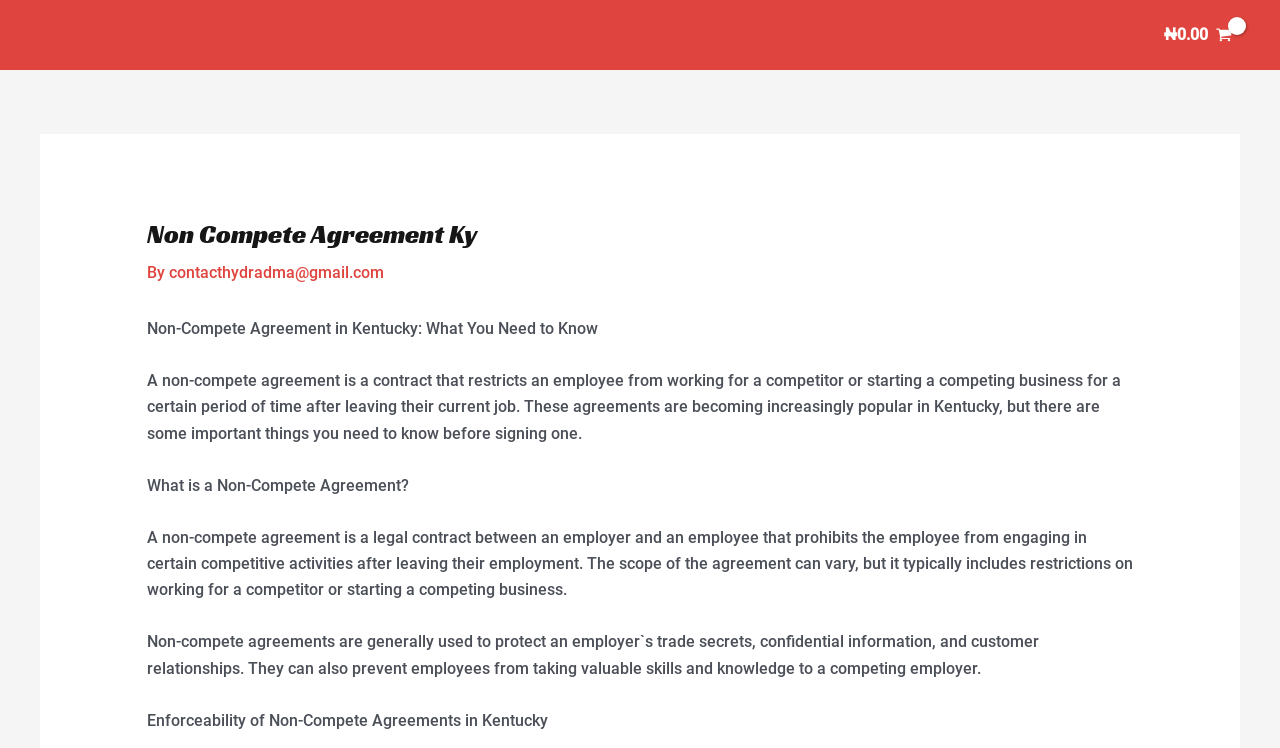Why are non-compete agreements used?
Provide an in-depth and detailed answer to the question.

Non-compete agreements are used to protect an employer's trade secrets, confidential information, and customer relationships, and also to prevent employees from taking valuable skills and knowledge to a competing employer, as stated on the webpage.